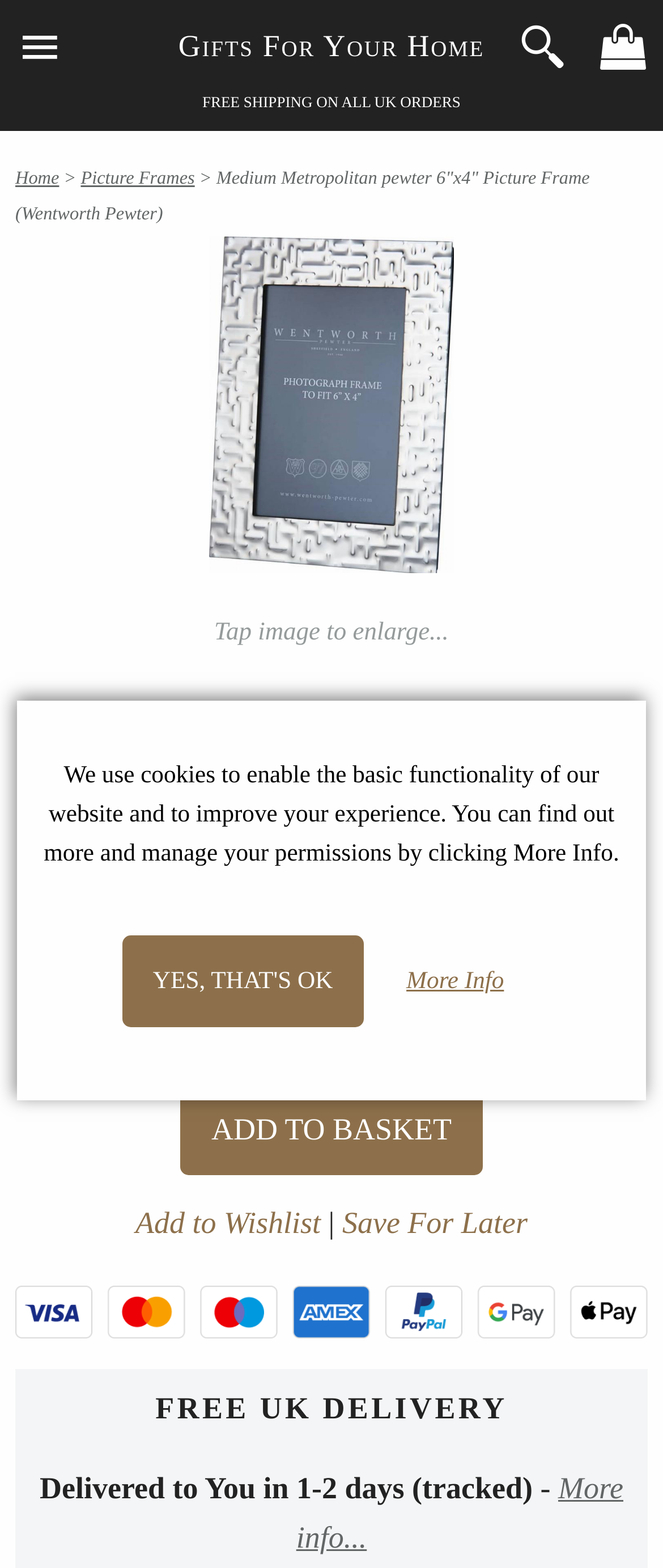Identify the bounding box coordinates of the clickable region to carry out the given instruction: "Click the 'Add to Wishlist' button".

[0.204, 0.769, 0.484, 0.791]